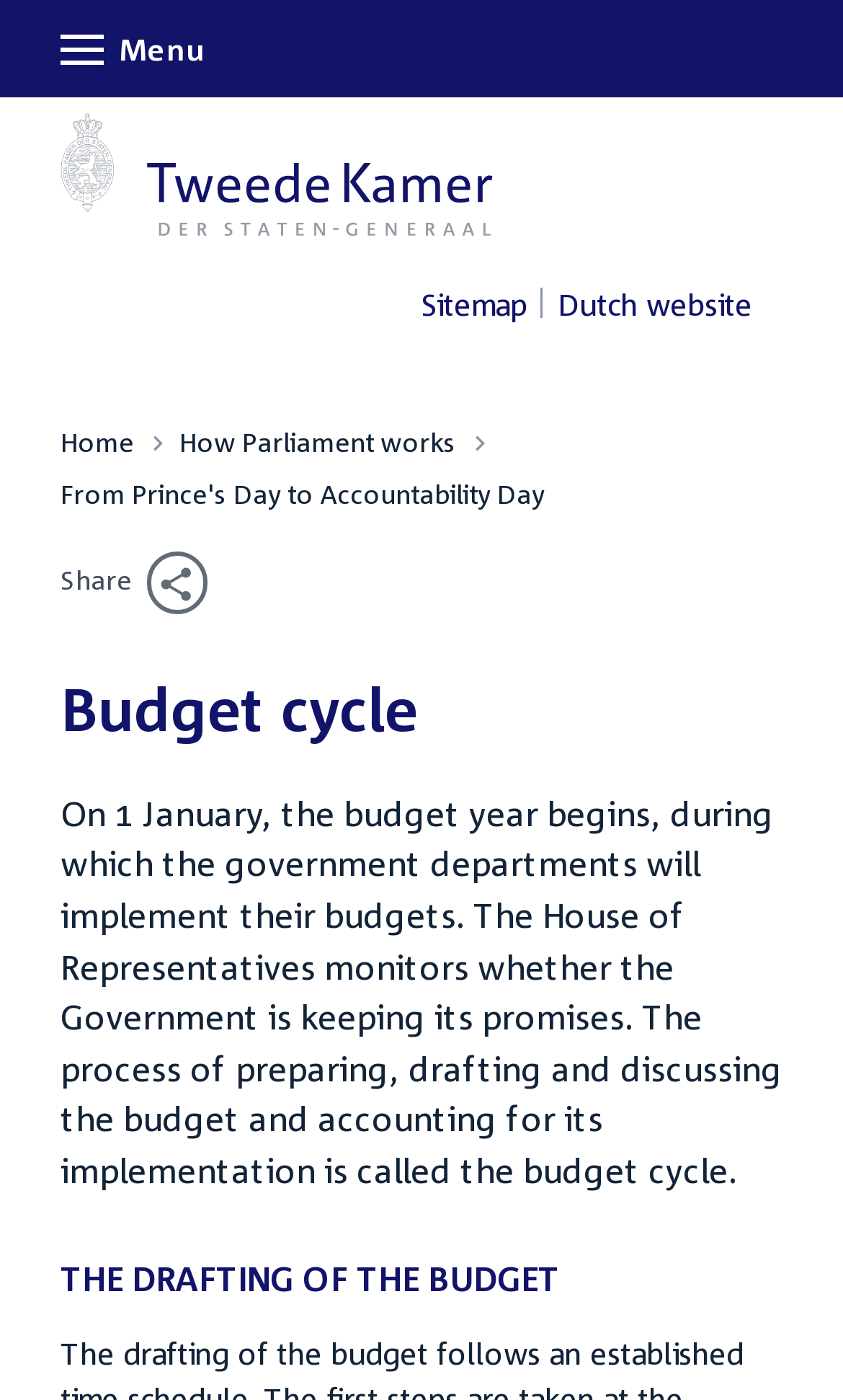Provide a comprehensive description of the webpage.

The webpage is about the budget cycle of the House of Representatives. At the top left corner, there is a logo of the House of Representatives, accompanied by a link to the homepage. 

Below the logo, there is a top menu navigation bar that spans across the page, containing links to the sitemap and the Dutch website. 

On the left side of the page, there is a main navigation menu that takes up the full height of the page. This menu contains a button to expand or collapse the menu. When expanded, it reveals a breadcrumb navigation section that displays the current page's location within the website's hierarchy. The breadcrumb navigation shows links to the home page, "How Parliament works", and "From Prince's Day to Accountability Day".

To the right of the main navigation menu, there is a section dedicated to the budget cycle. It starts with a heading that reads "Budget cycle", followed by a paragraph of text that explains the budget cycle process. The text describes how the government departments implement their budgets, and how the House of Representatives monitors the government's promises. 

Below the explanatory text, there is another heading that reads "THE DRAFTING OF THE BUDGET".